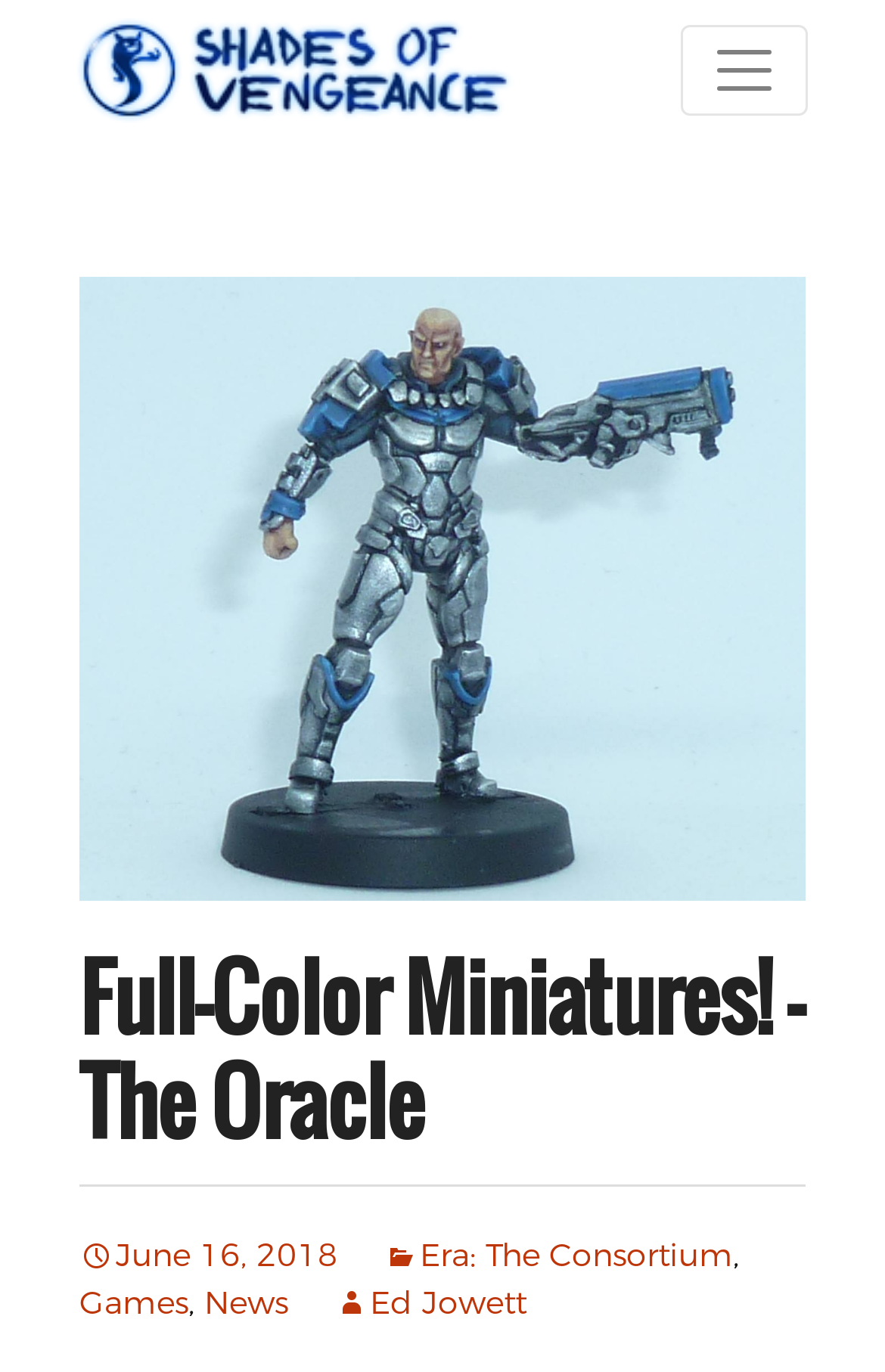How many navigation links are there?
Using the image, give a concise answer in the form of a single word or short phrase.

4